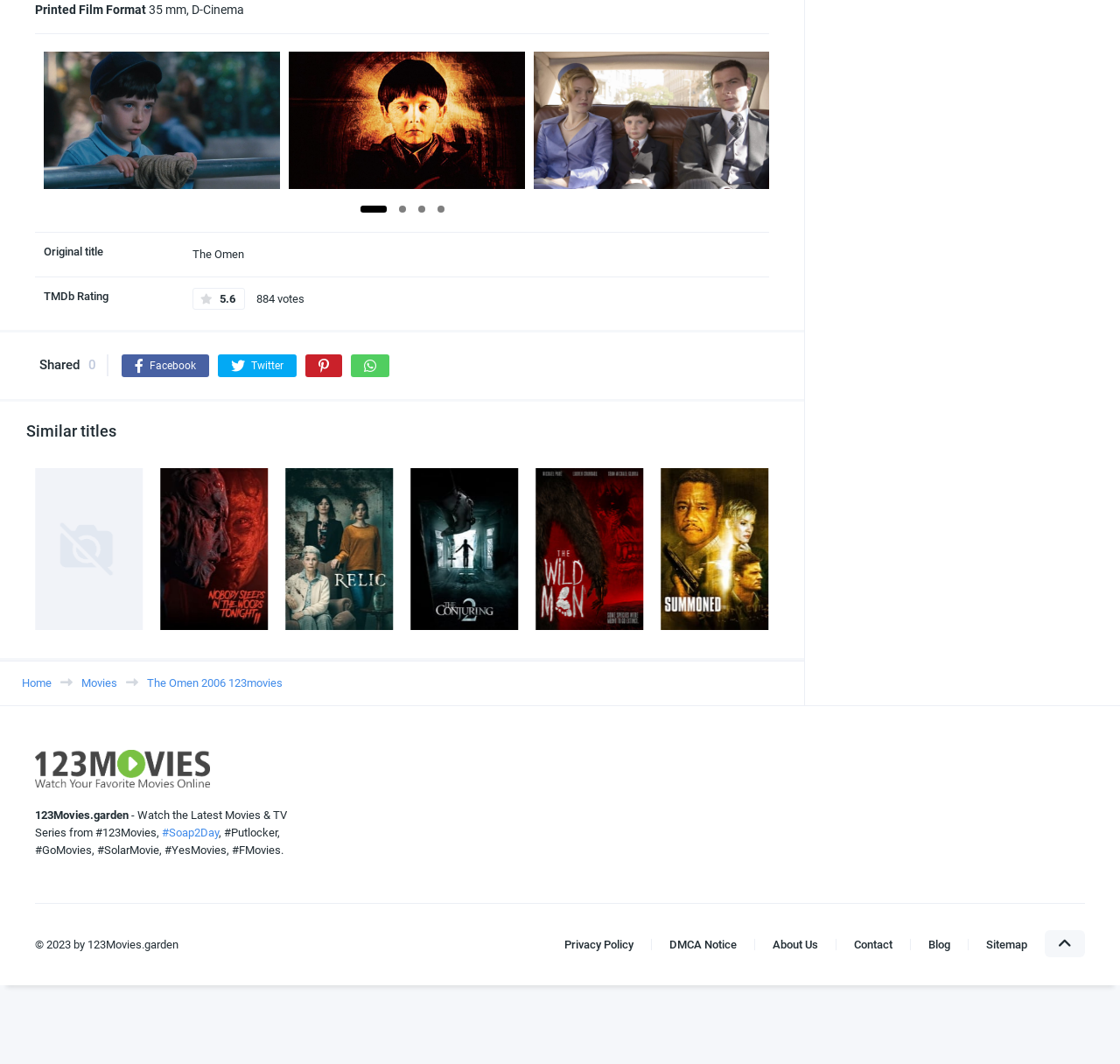How many social media links are there?
Answer the question with a detailed and thorough explanation.

The social media links can be found in the section that displays the movie's details, where there are four links: Facebook, Twitter, and two other icons.